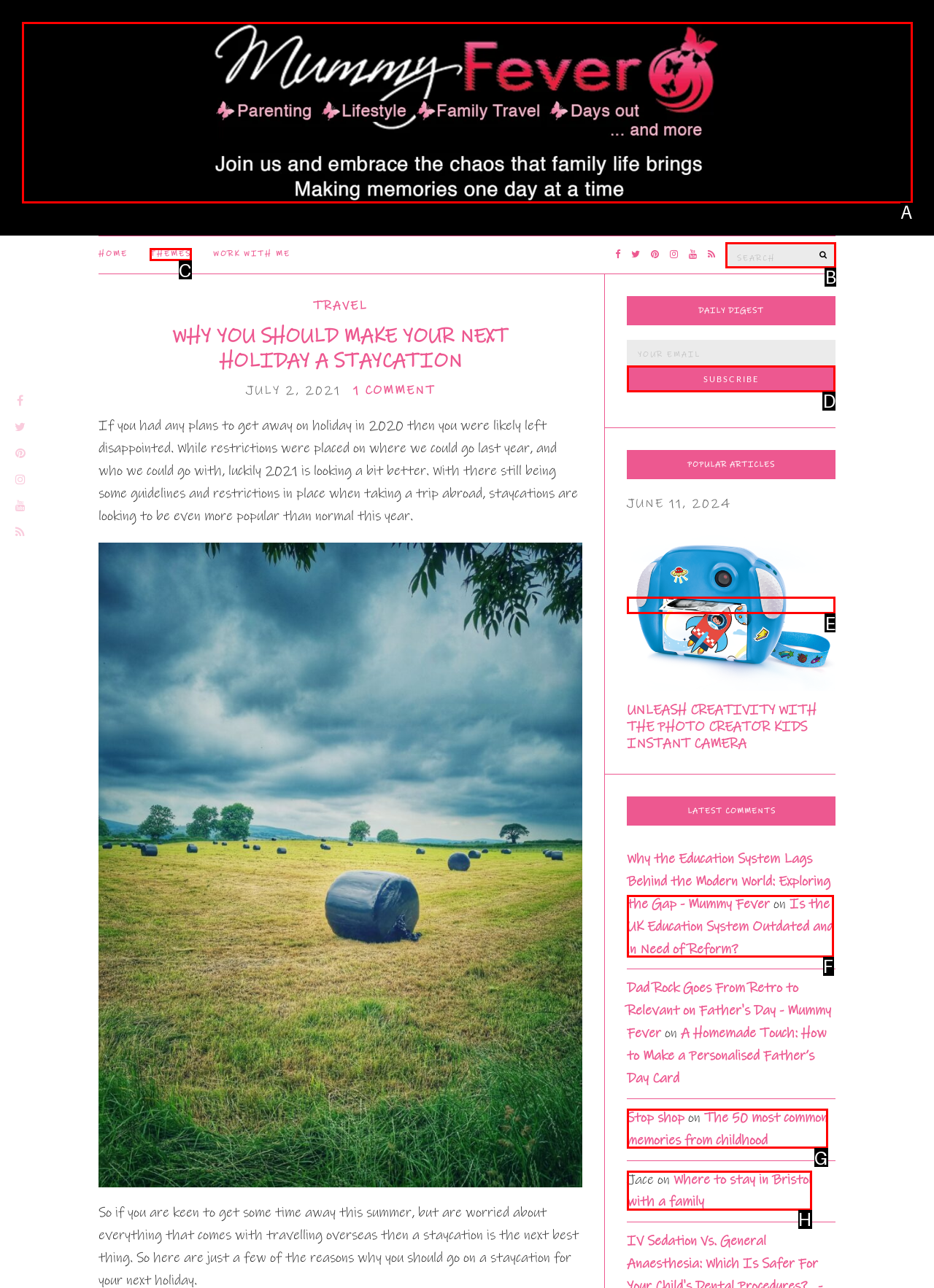Decide which HTML element to click to complete the task: Search for something Provide the letter of the appropriate option.

B